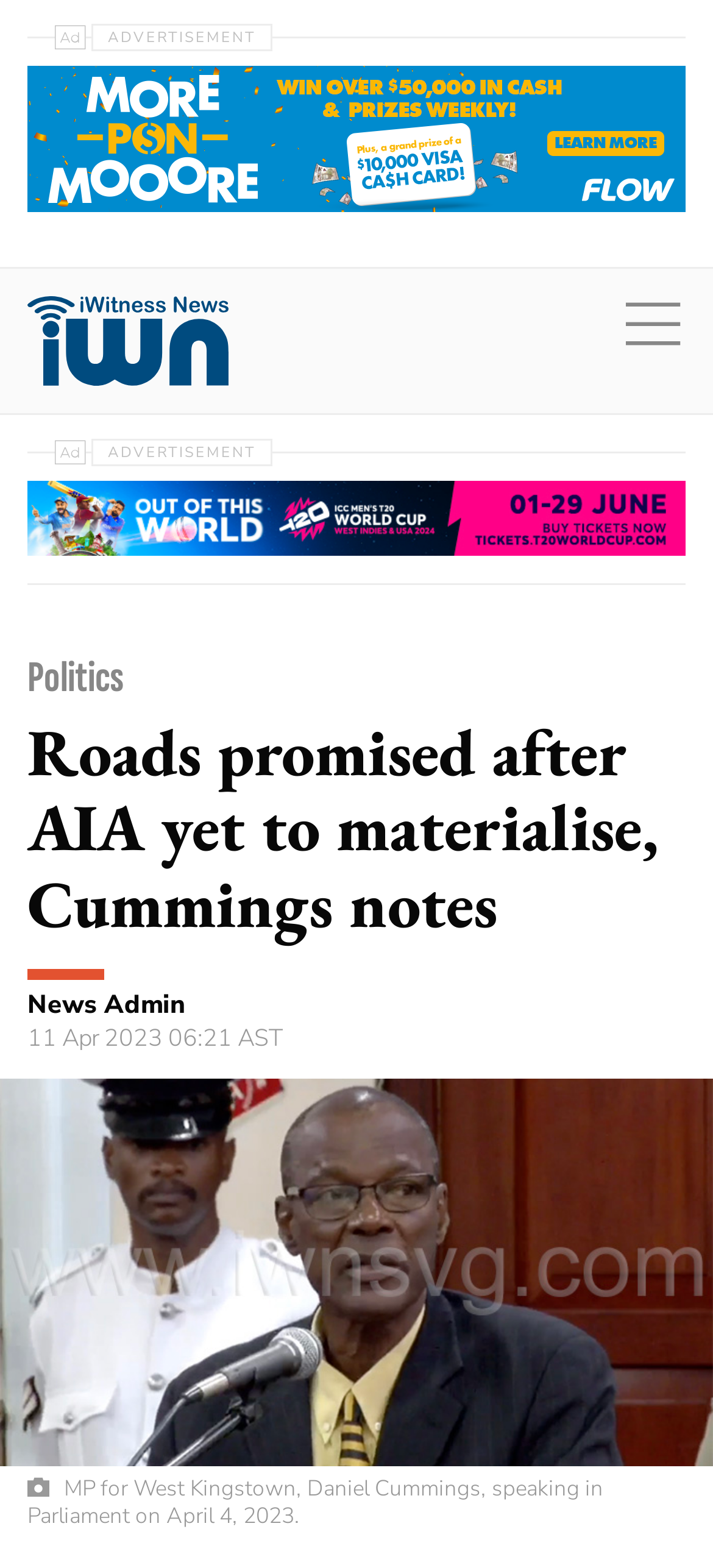Please identify the bounding box coordinates of where to click in order to follow the instruction: "View the POLITICS section".

[0.031, 0.27, 0.108, 0.305]